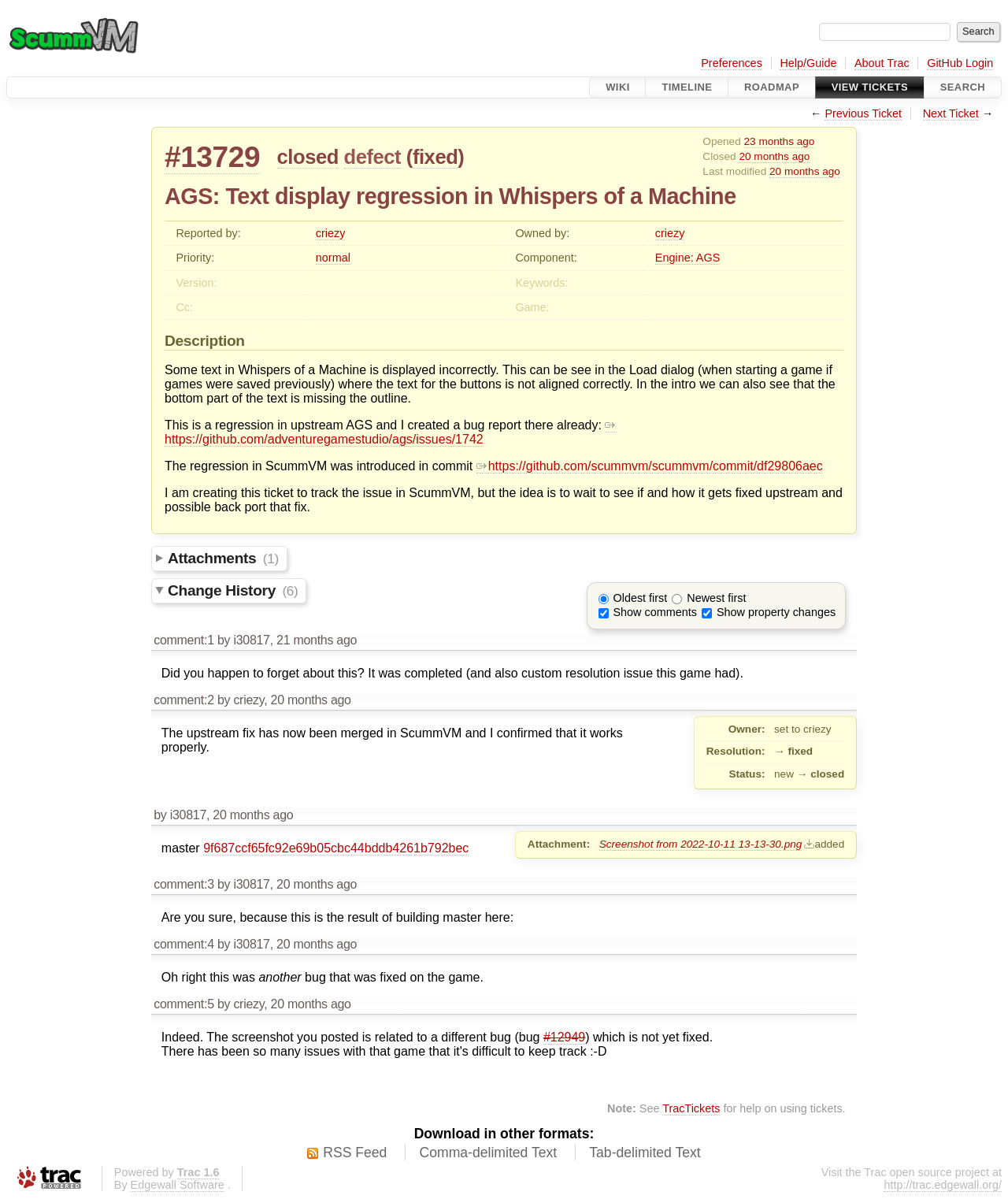Kindly determine the bounding box coordinates for the area that needs to be clicked to execute this instruction: "Check the ticket details".

[0.163, 0.117, 0.837, 0.145]